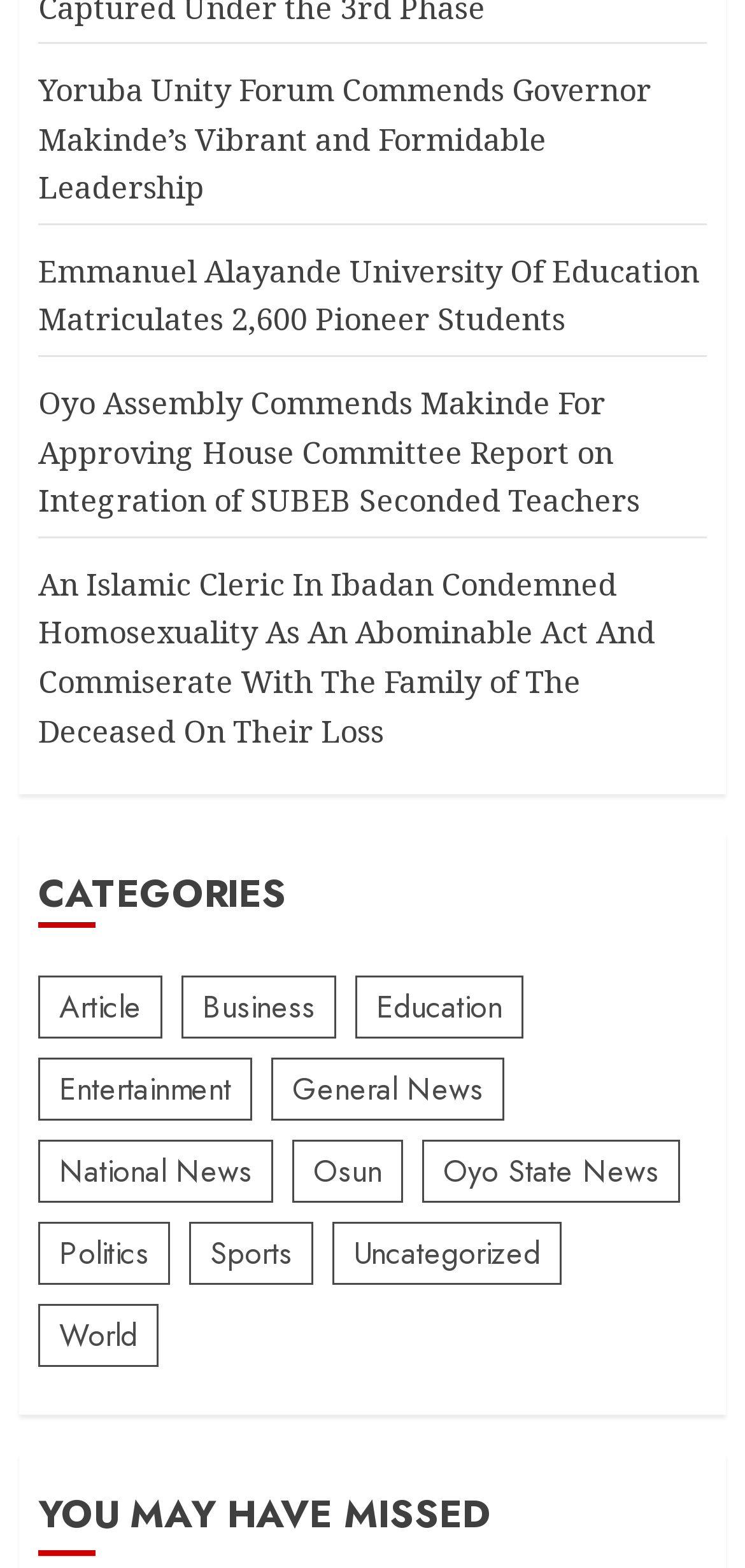Locate the bounding box coordinates of the UI element described by: "parent_node: ENGLISH". Provide the coordinates as four float numbers between 0 and 1, formatted as [left, top, right, bottom].

None